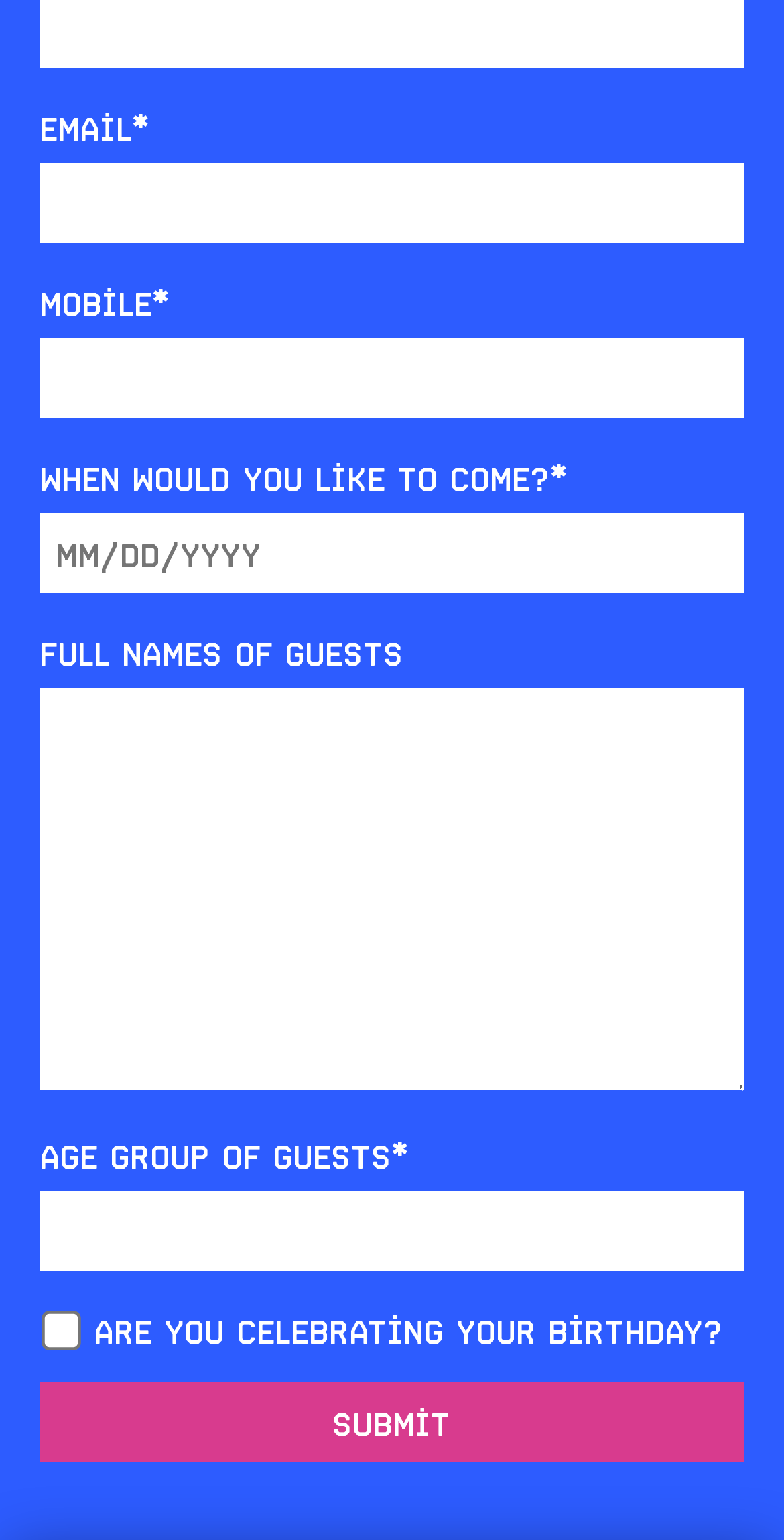What is the text on the button?
Based on the visual, give a brief answer using one word or a short phrase.

Submit